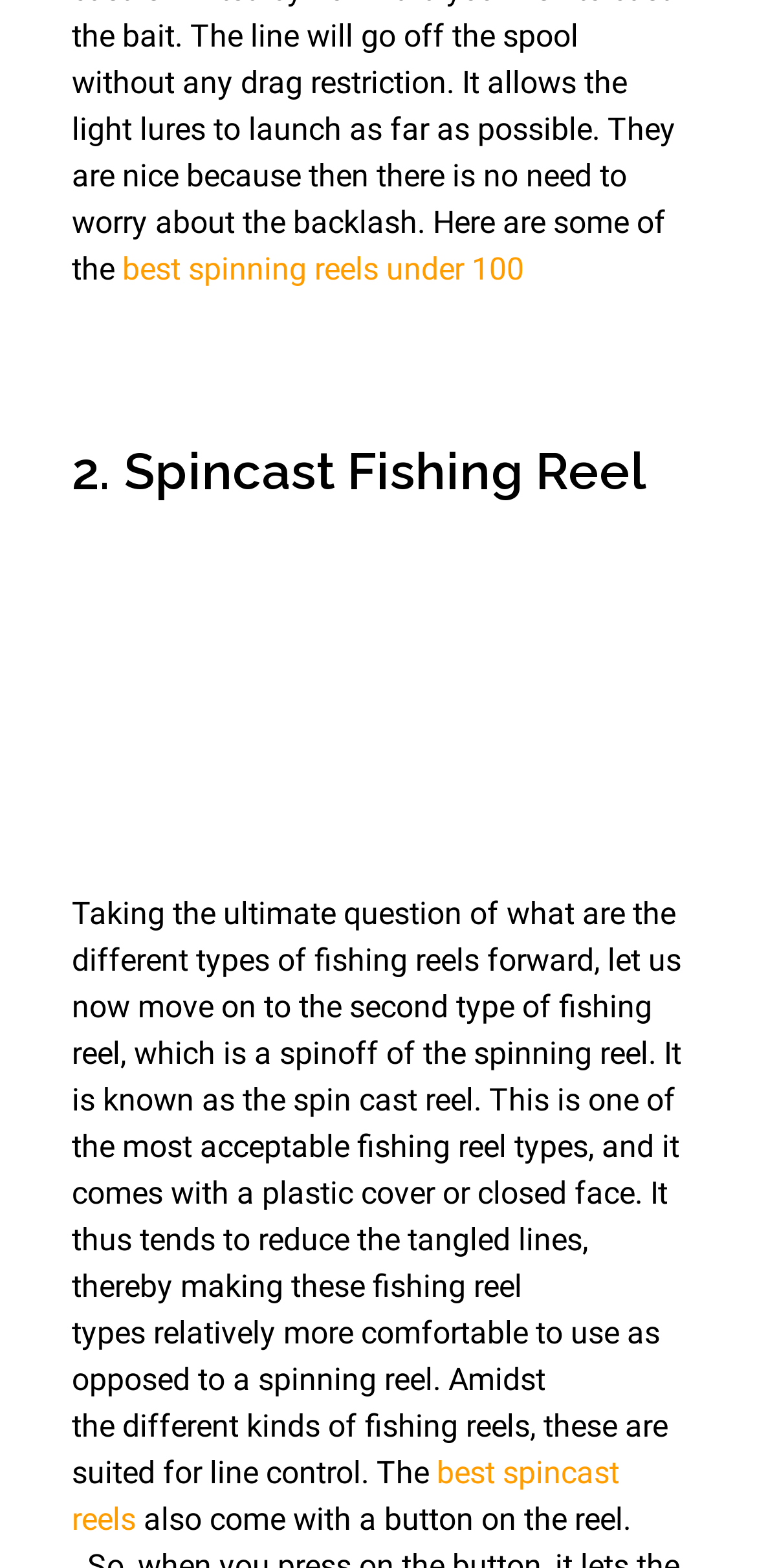Given the element description best spincast reels, predict the bounding box coordinates for the UI element in the webpage screenshot. The format should be (top-left x, top-left y, bottom-right x, bottom-right y), and the values should be between 0 and 1.

[0.095, 0.927, 0.818, 0.981]